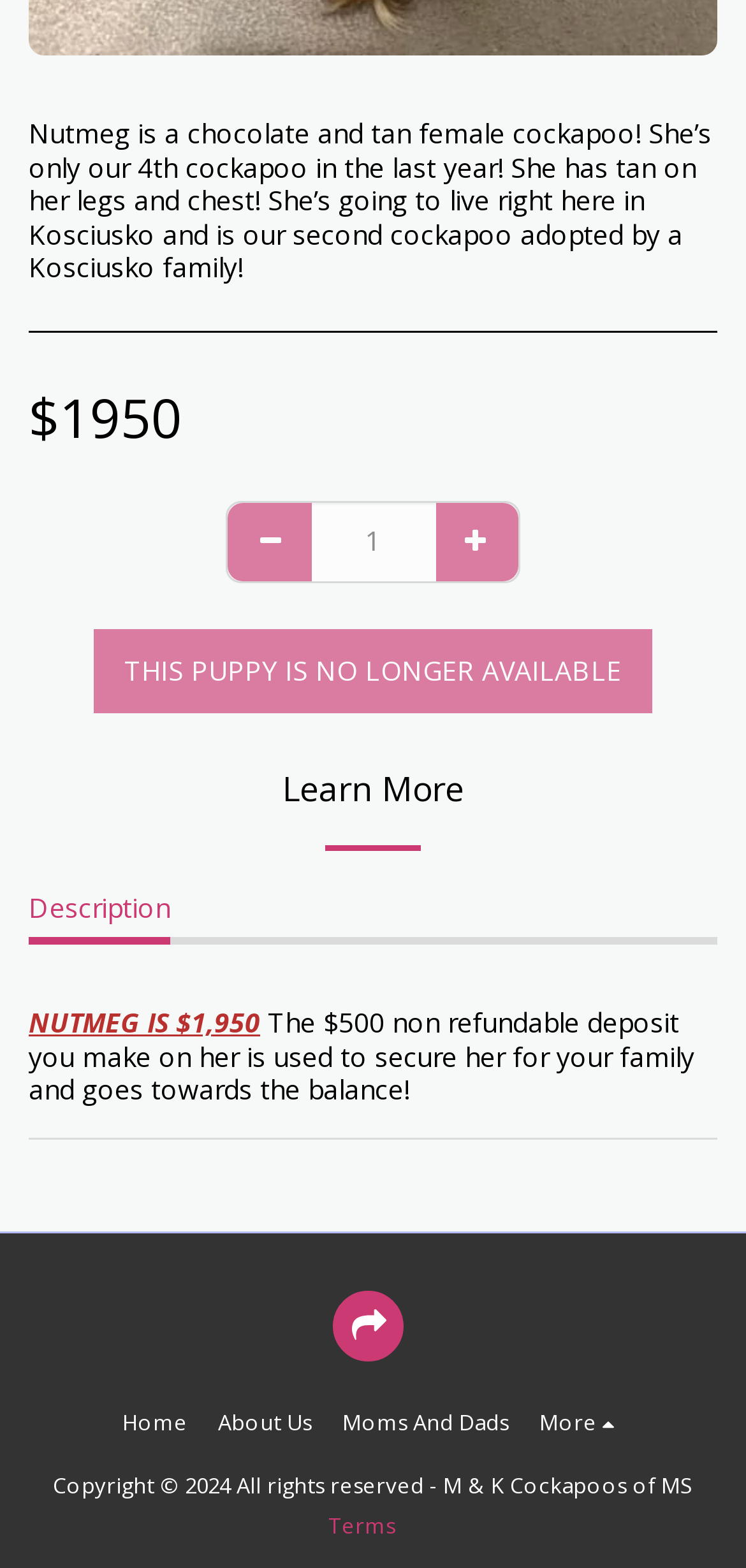Determine the bounding box coordinates of the region I should click to achieve the following instruction: "Share this entry". Ensure the bounding box coordinates are four float numbers between 0 and 1, i.e., [left, top, right, bottom].

None